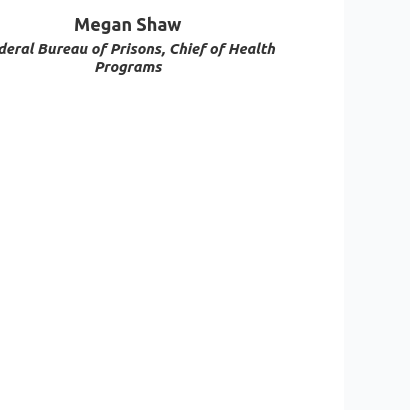Craft a detailed explanation of the image.

This image features **Megan Shaw**, who serves as the Chief of Health Programs for the Federal Bureau of Prisons. Prominently displayed above her name are her professional credentials and title, highlighting her significant role in overseeing health initiatives within the federal prison system. The background is simple and unobtrusive, ensuring that the focus remains on her name and title, underscoring her authority and professional stature in the field of healthcare.